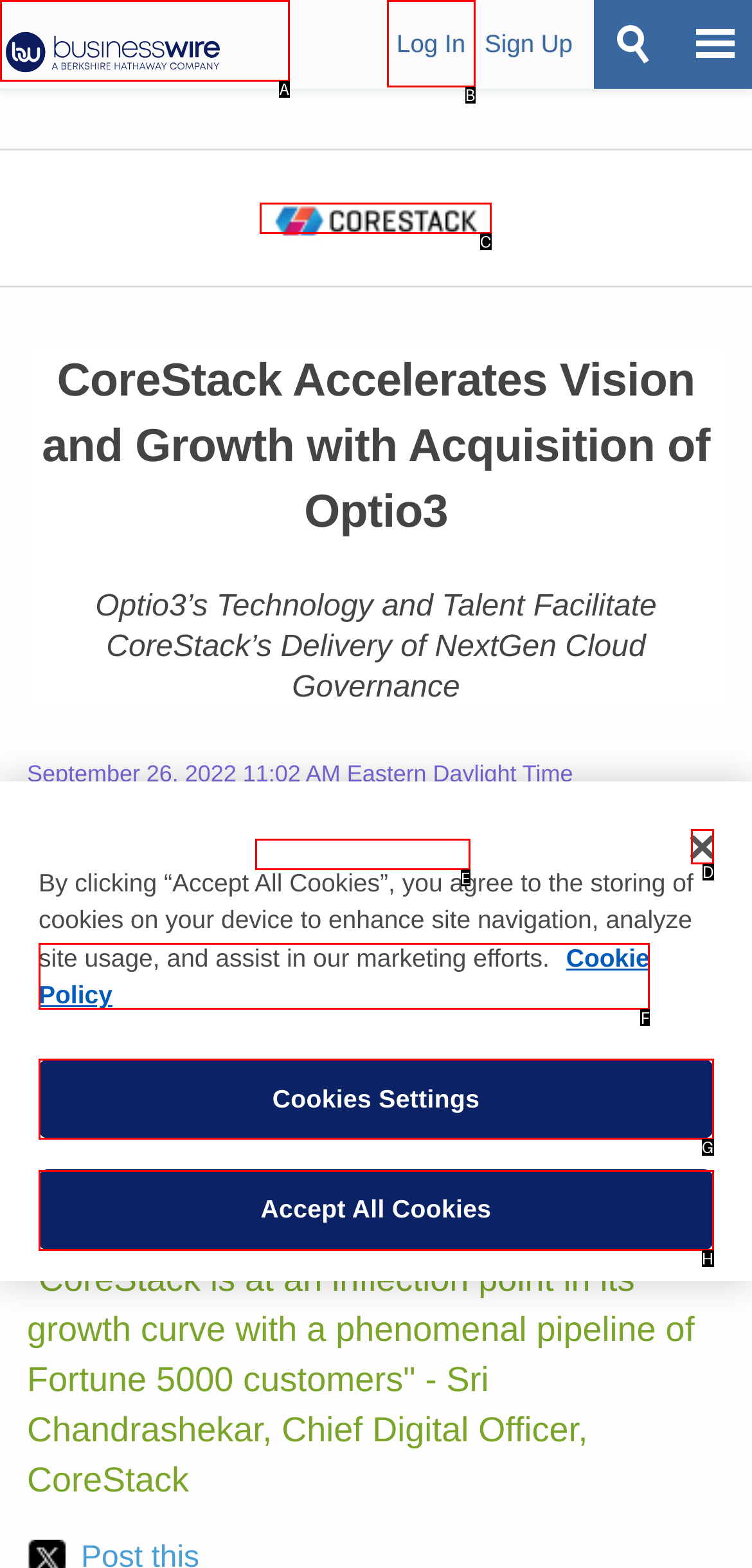Determine the letter of the element to click to accomplish this task: Click the close button. Respond with the letter.

D